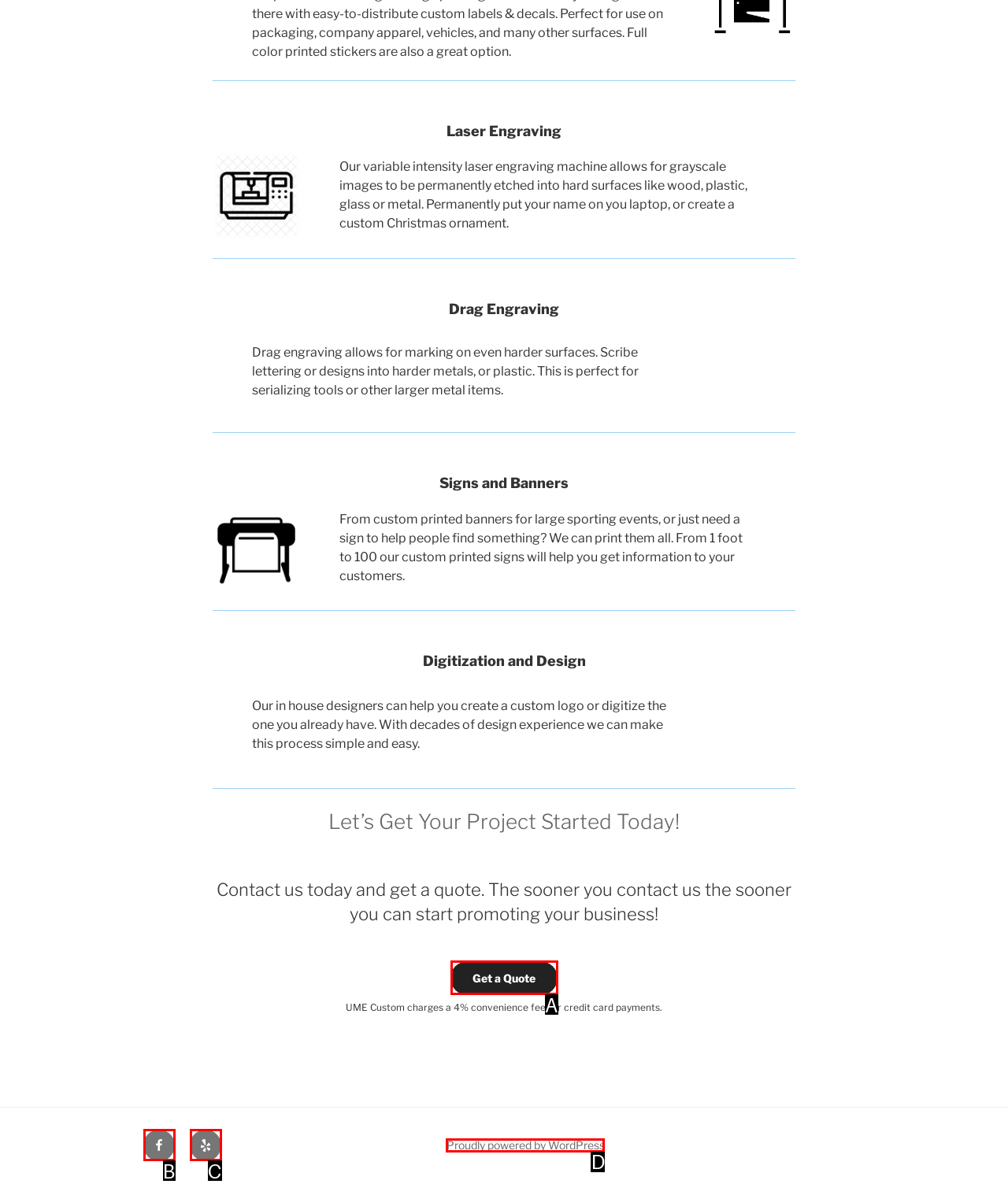Using the element description: Yelp, select the HTML element that matches best. Answer with the letter of your choice.

C